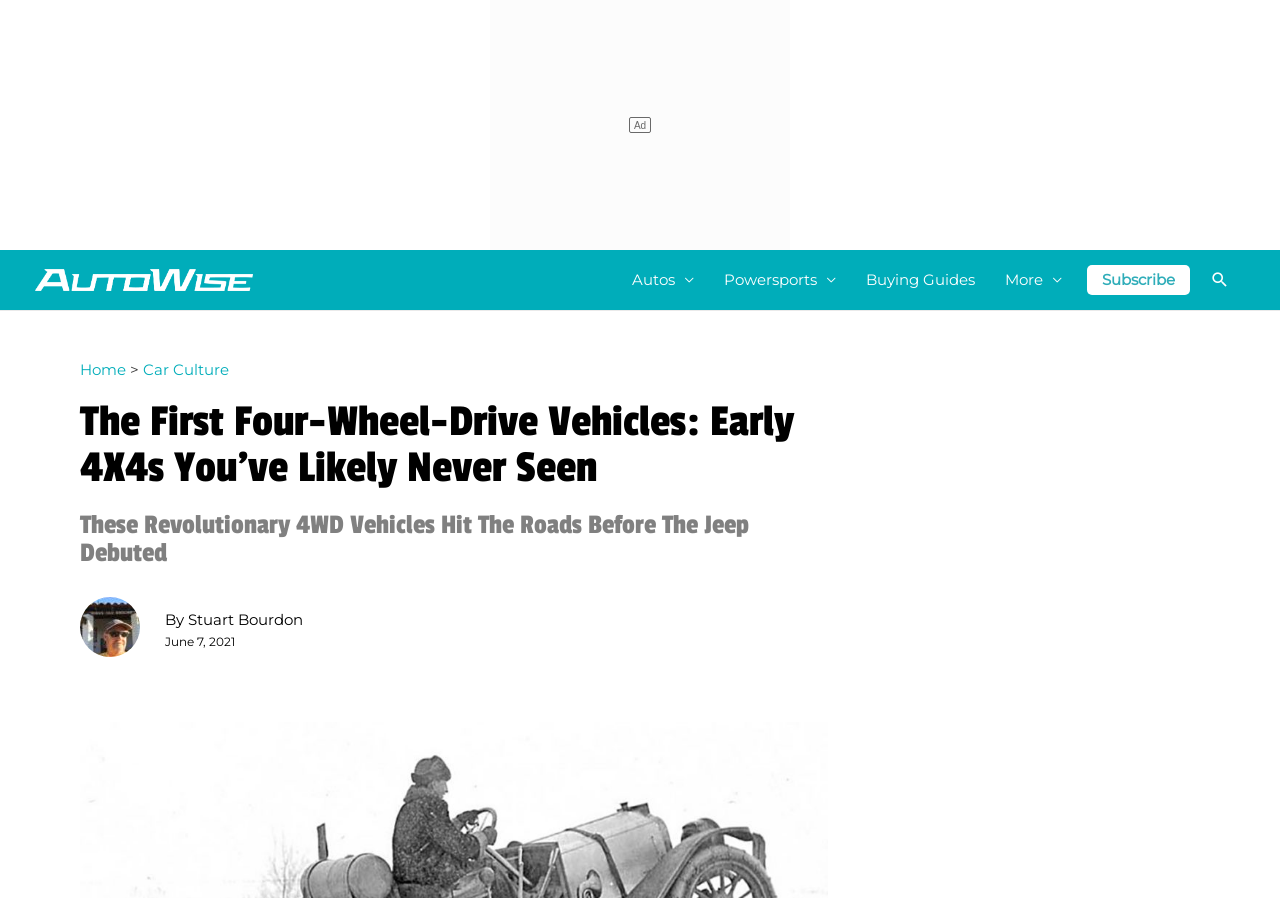What is the category of the article 'Car Culture' under?
Please respond to the question with a detailed and informative answer.

The category 'Car Culture' is under the 'Home' section, which can be found in the navigation bar at the top of the webpage.